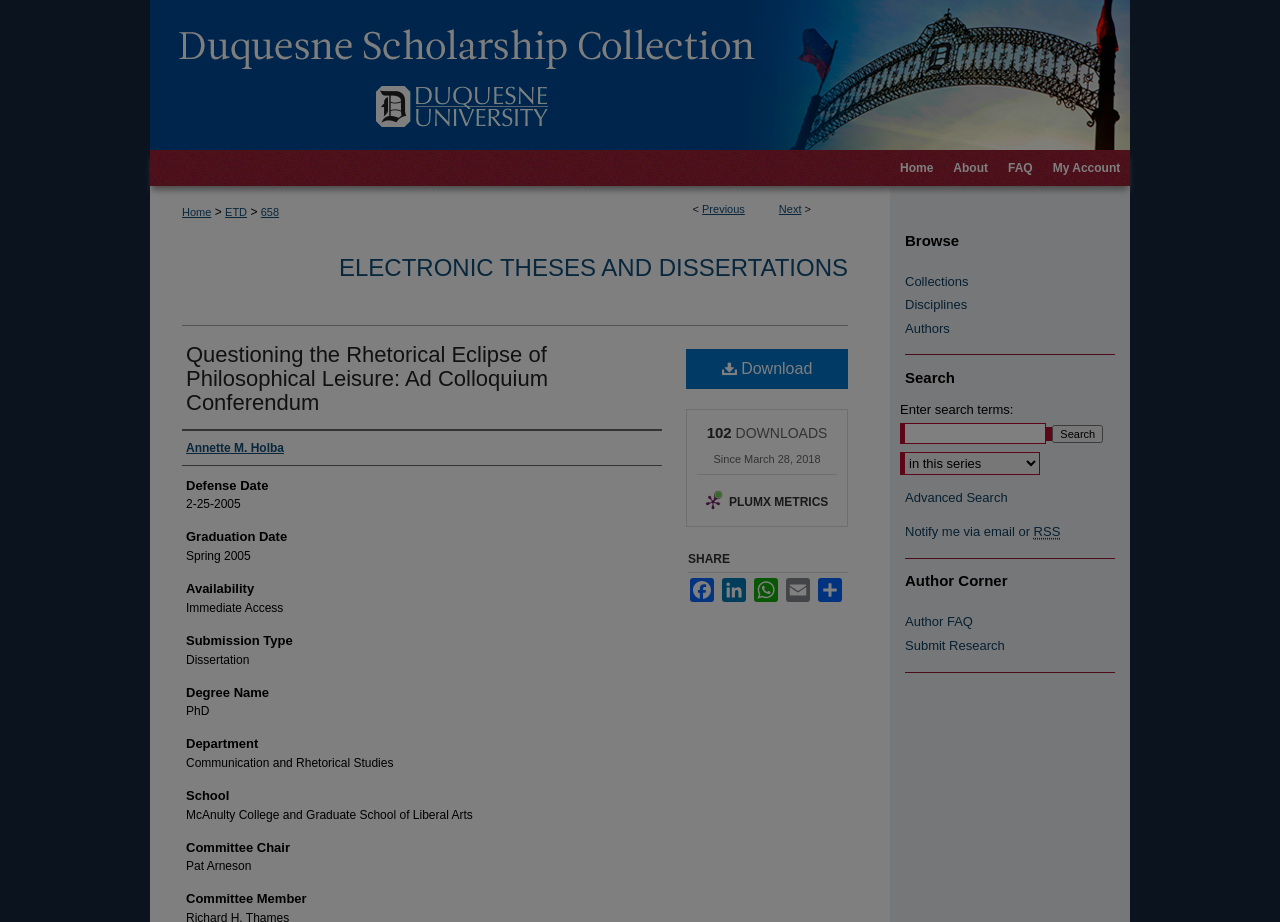Determine the bounding box for the described UI element: "Author FAQ".

[0.707, 0.666, 0.871, 0.683]